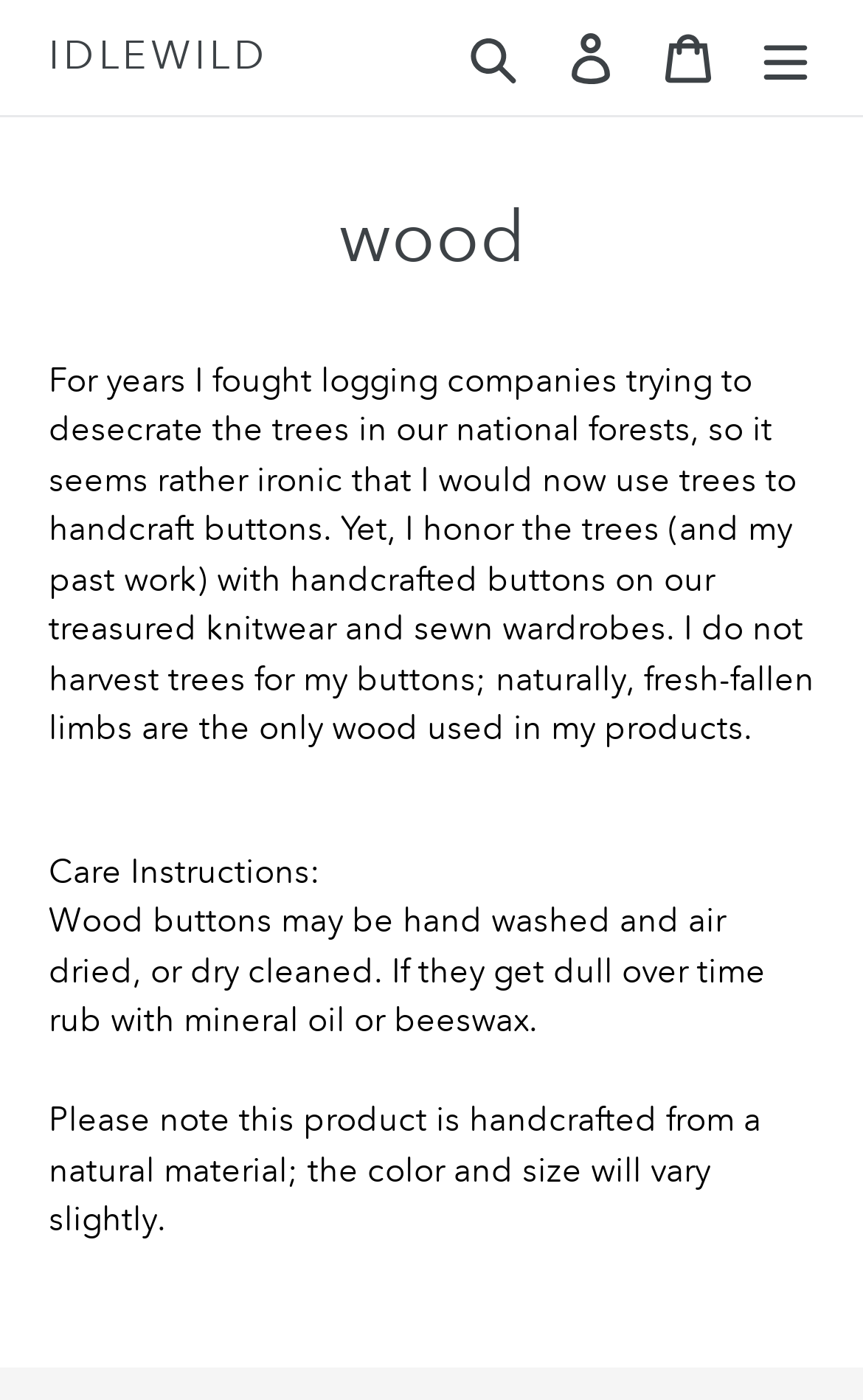Provide the bounding box coordinates of the UI element that matches the description: "Cart 0 items".

[0.741, 0.006, 0.854, 0.076]